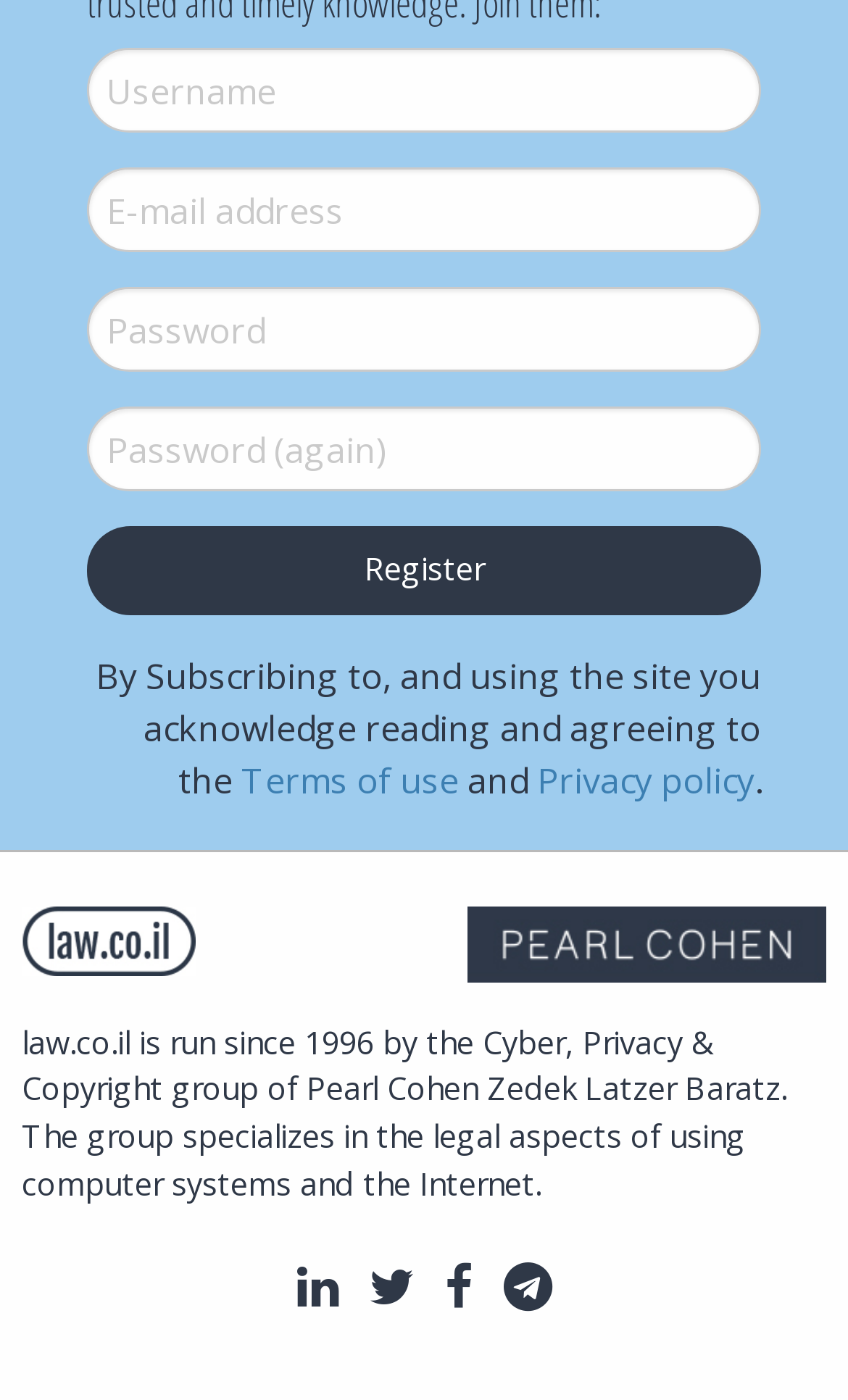What is the organization behind this website?
Please answer the question with a detailed and comprehensive explanation.

The webpage mentions 'Pearl Cohen Zedek Latzer Baratz' as the organization behind the website, which is also linked to their website, and further information about the organization is provided in the footer section of the webpage.